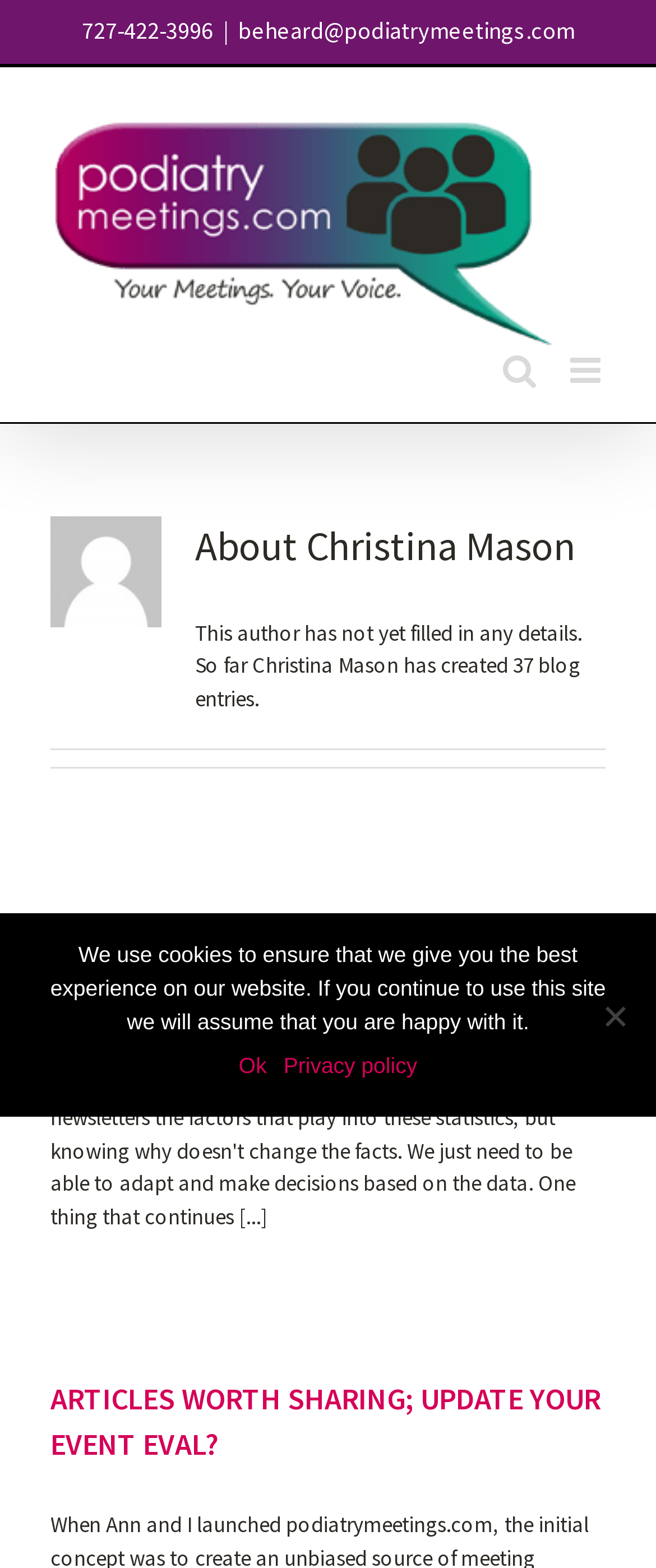Provide your answer to the question using just one word or phrase: What is the phone number on the webpage?

727-422-3996